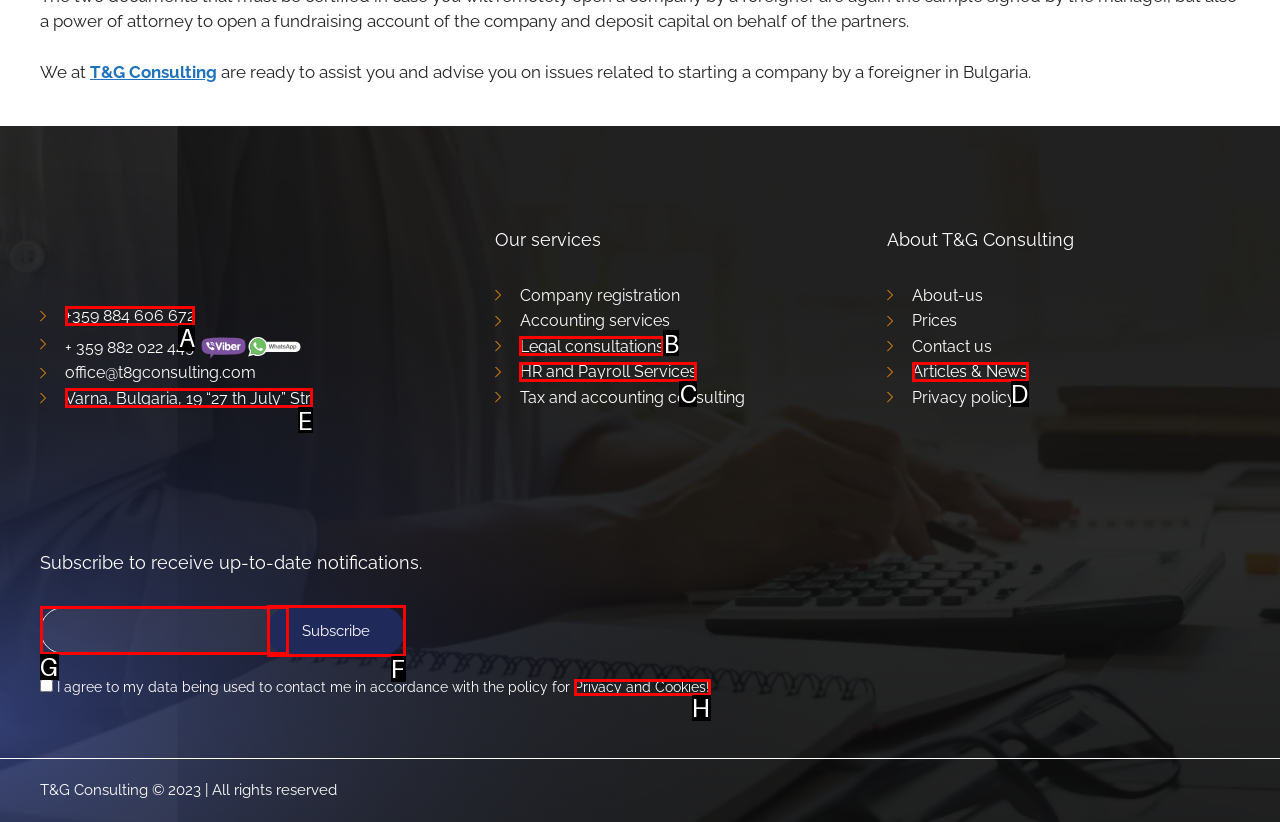What option should you select to complete this task: Contact T&G Consulting via phone? Indicate your answer by providing the letter only.

A